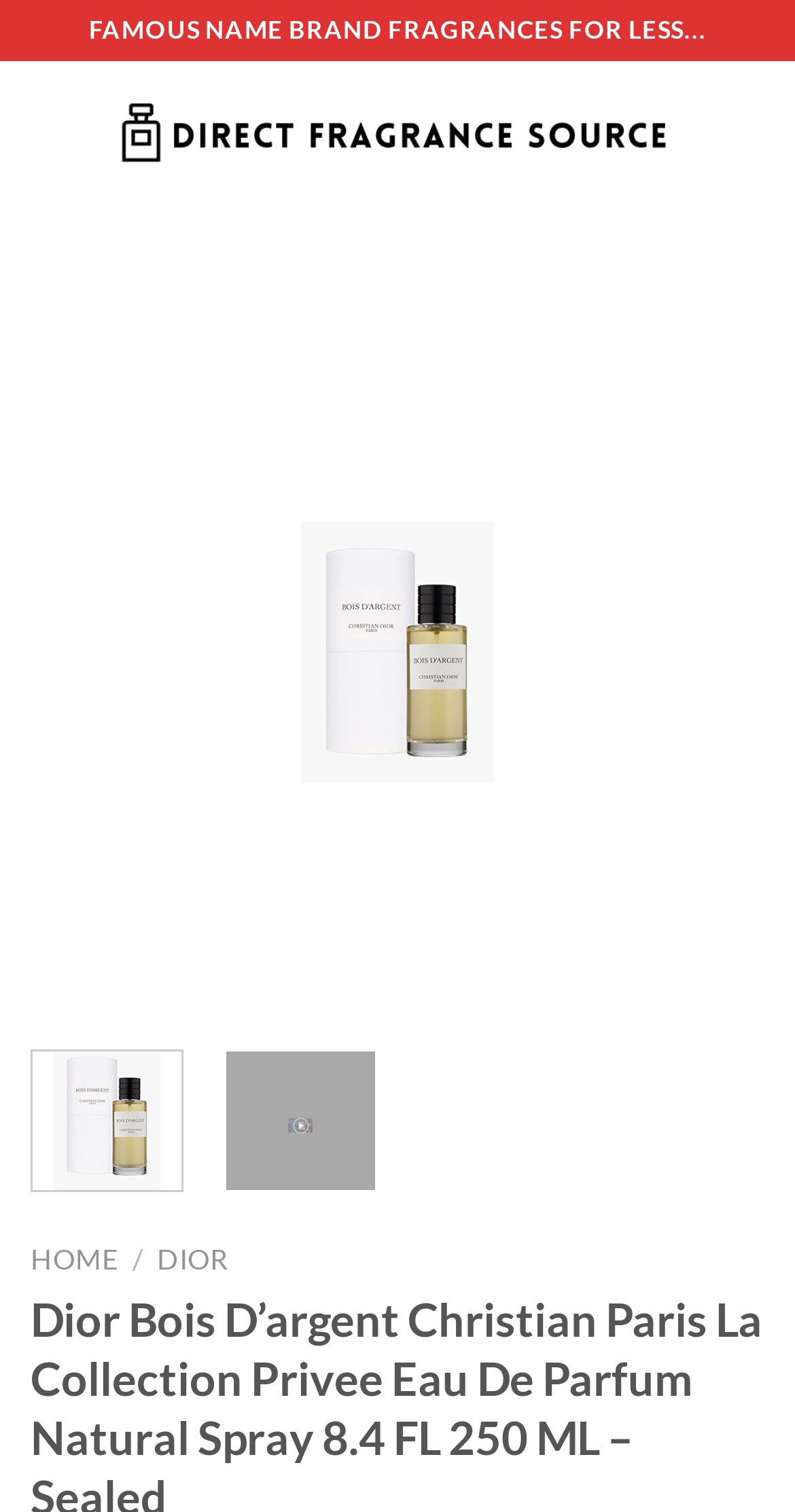Answer with a single word or phrase: 
What is the source of the fragrance?

Direct Fragrance Source